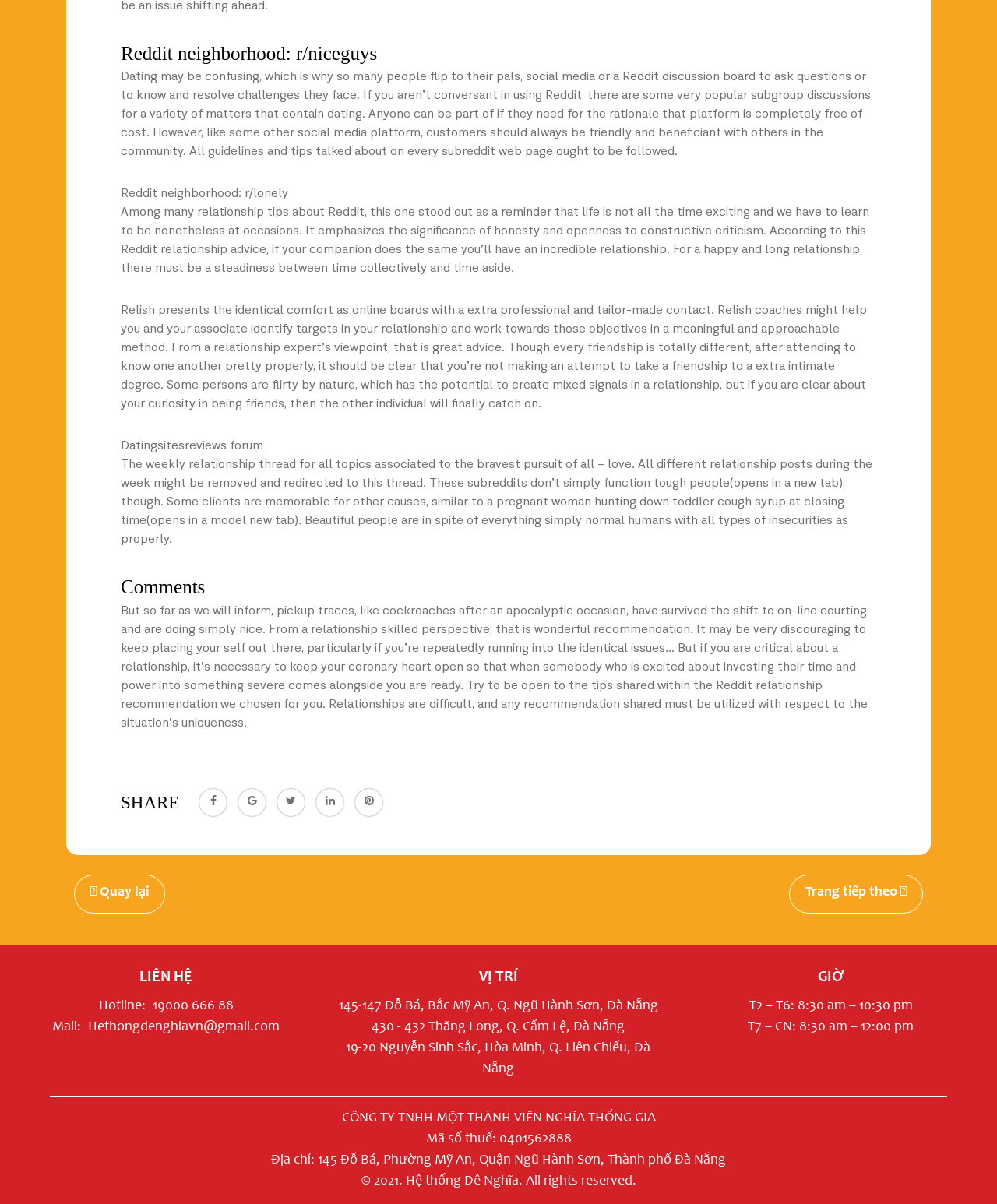Answer the question in a single word or phrase:
What is the topic of the Reddit neighborhood r/niceguys?

Dating